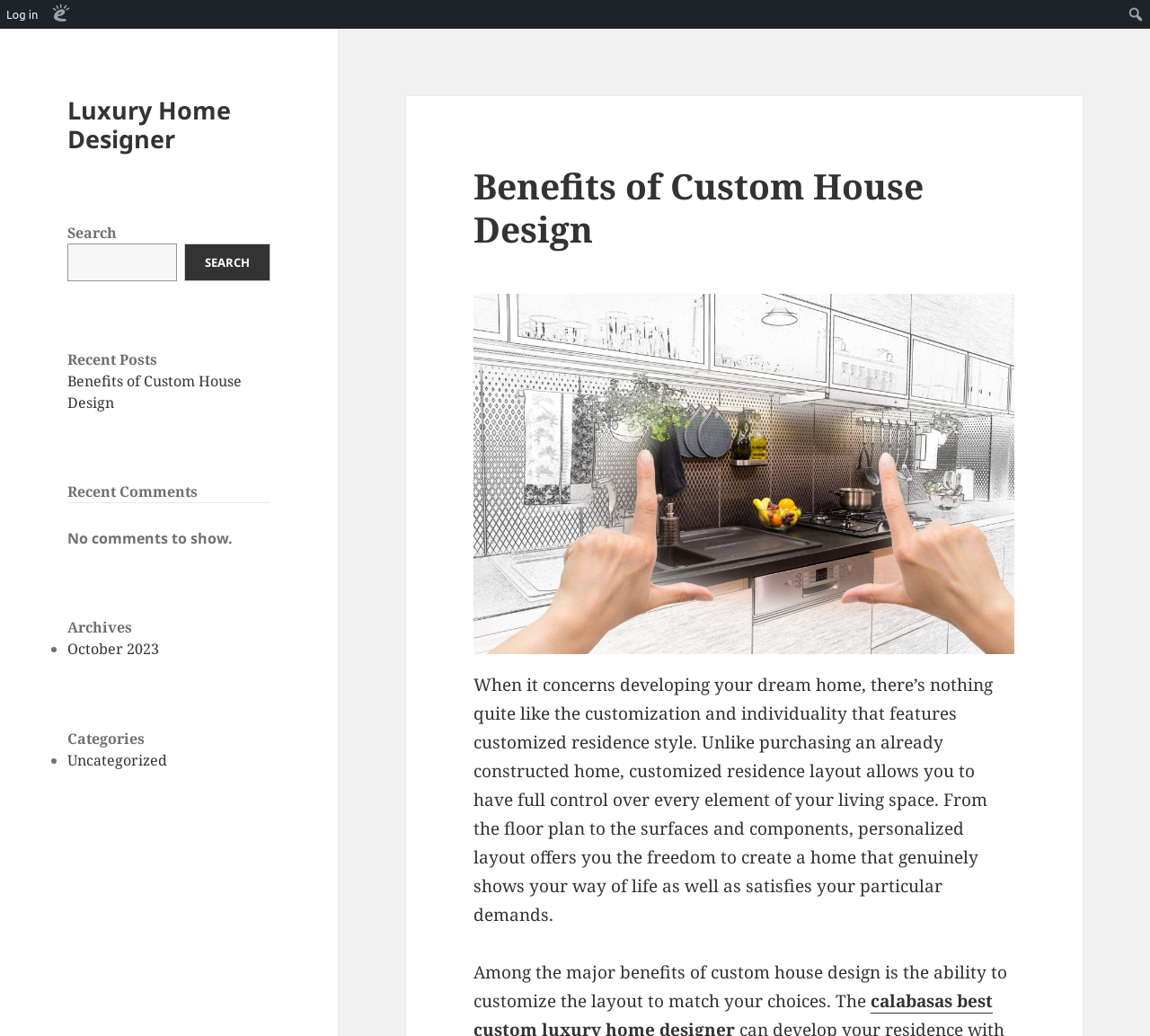How many search boxes are there on the webpage?
Please respond to the question with as much detail as possible.

There are two search boxes on the webpage. One is located at the top right corner with a placeholder text 'Search', and the other is located in the middle of the webpage with a label 'Search' and a button 'SEARCH'.